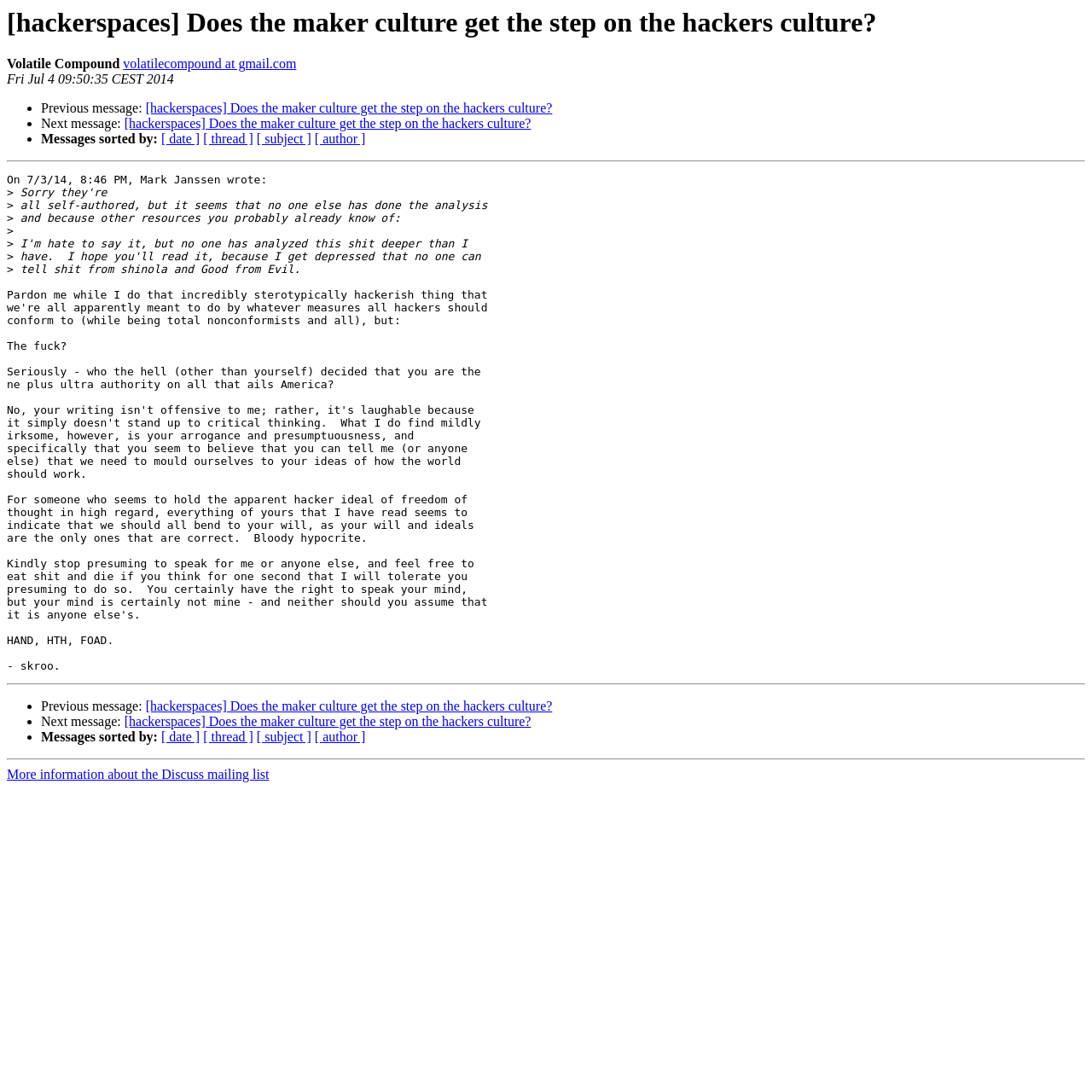Please identify the bounding box coordinates of the element on the webpage that should be clicked to follow this instruction: "View previous message". The bounding box coordinates should be given as four float numbers between 0 and 1, formatted as [left, top, right, bottom].

[0.133, 0.093, 0.506, 0.106]